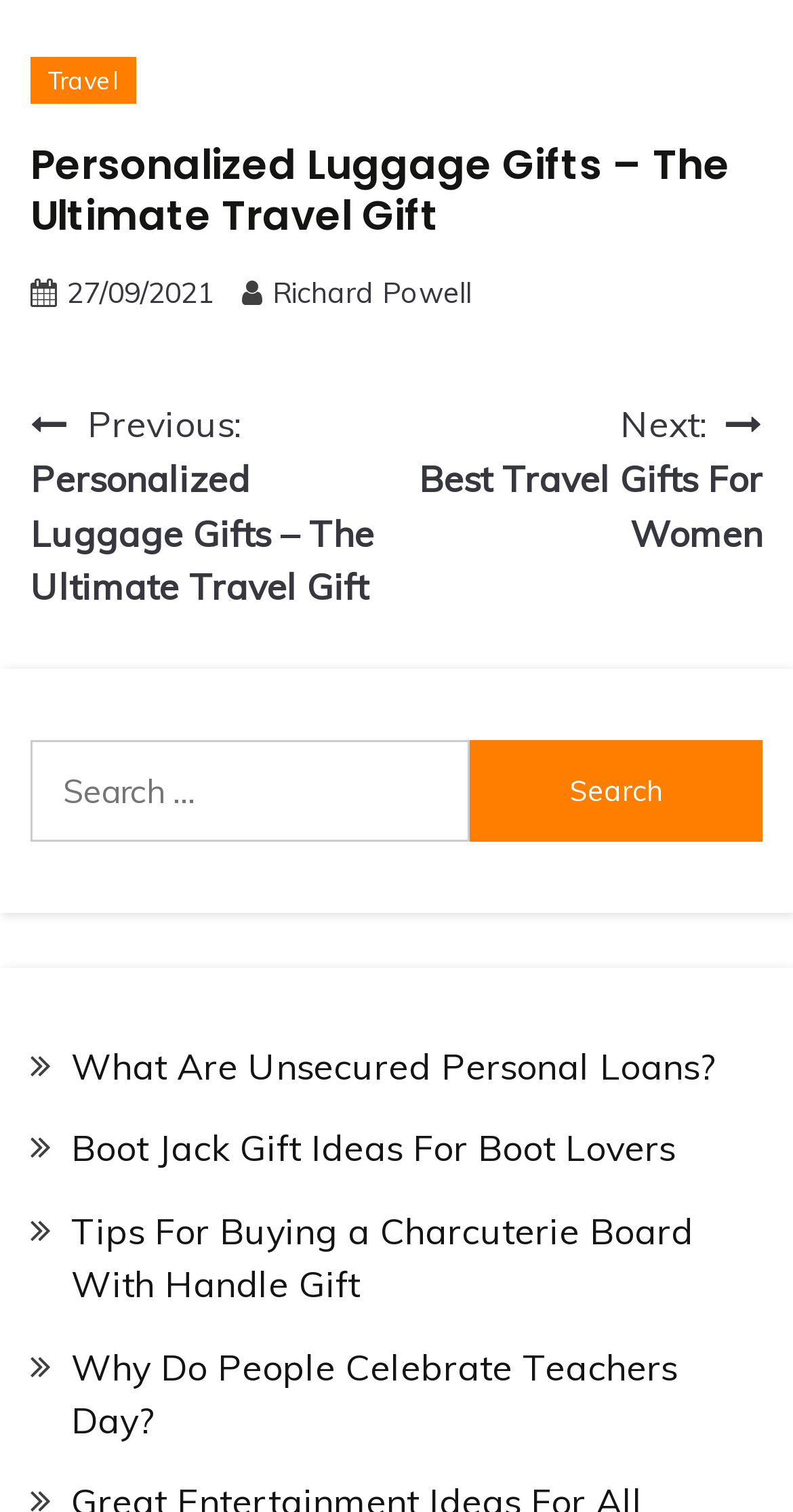Please find the bounding box coordinates of the element's region to be clicked to carry out this instruction: "Click on the 'Travel' link".

[0.038, 0.038, 0.171, 0.068]